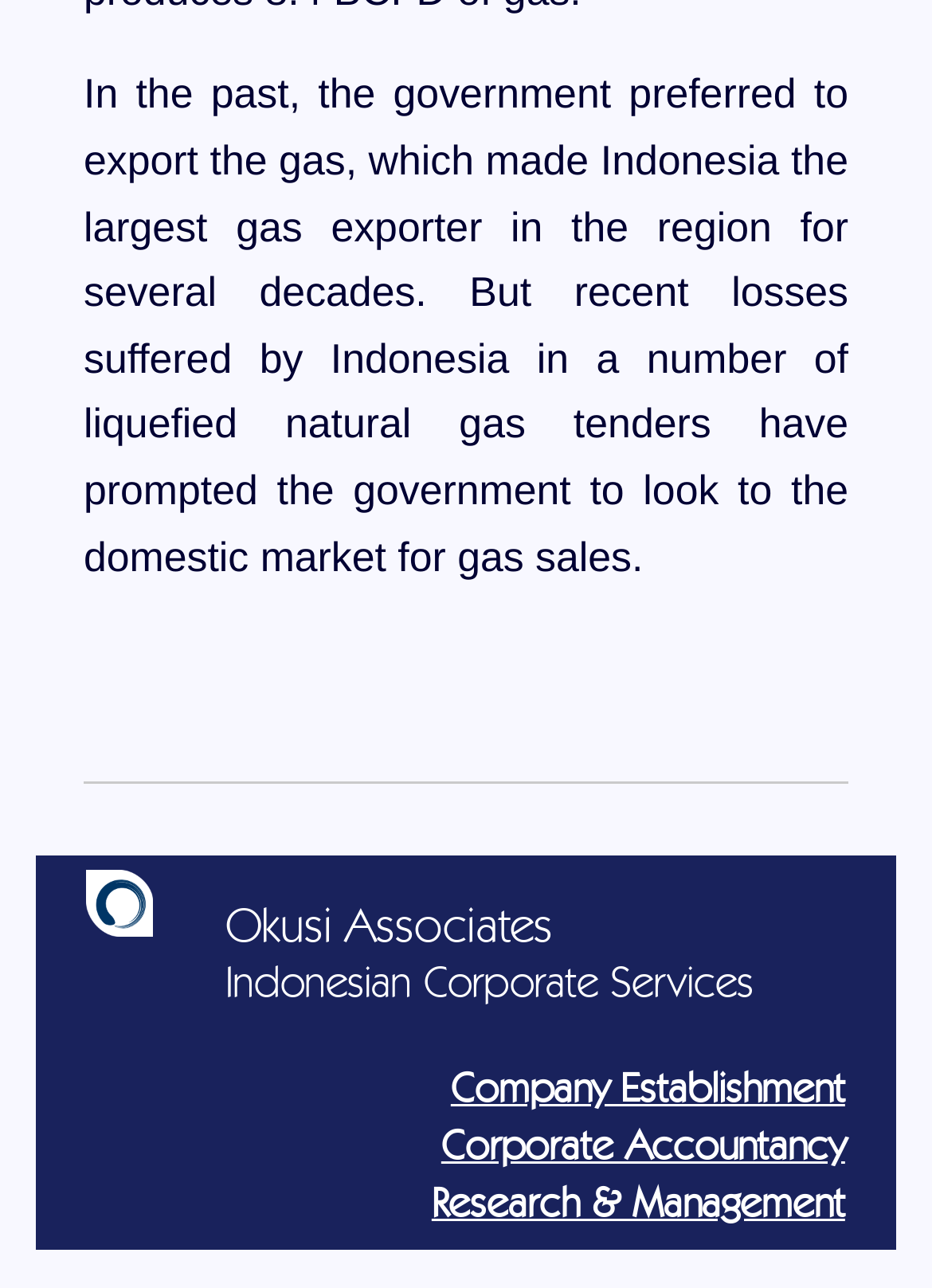Answer briefly with one word or phrase:
What is the company name mentioned on the webpage?

Okusi Associates